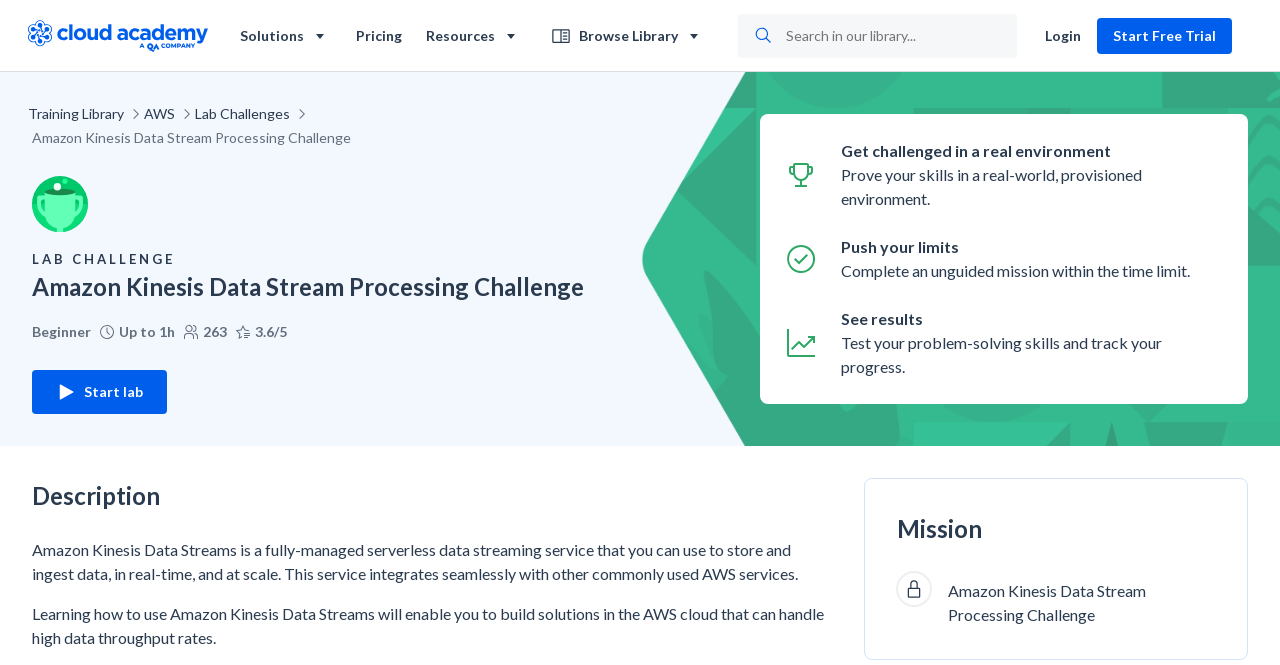Articulate a detailed summary of the webpage's content and design.

The webpage is a challenge lab for Amazon Kinesis, AWS Lambda, Amazon SQS, and AWS IAM skills. At the top left, there is a QA logo link. Next to it, there are five buttons: Solutions, Pricing, Resources, Browse Library, and Library Menu, which are aligned horizontally. 

On the right side of the top section, there is a search bar with a placeholder text "Search in our library..." and a login button, followed by a "Start Free Trial" button. 

Below the top section, there is a navigation breadcrumb section with links to Training Library, AWS, and Lab Challenges. 

The main content of the page is divided into two sections. The left section has a title "Amazon Kinesis Data Stream Processing Challenge" and a subtitle "LAB CHALLENGE". Below the title, there are details about the challenge, including its level (Beginner), duration (Up to 1h), and ratings (263, 3.6/5). There is a "Start lab" button below the details. 

The right section has a brief introduction to the challenge, explaining that it is a real-world, provisioned environment where users can prove their skills. There are four sections with headings "Get challenged in a real environment", "Push your limits", "See results", and "Test your problem-solving skills and track your progress". 

Below the introduction, there is a "Description" section that explains what Amazon Kinesis Data Streams is and its benefits. Finally, there is a "Mission" section with a title "Amazon Kinesis Data Stream Processing Challenge".